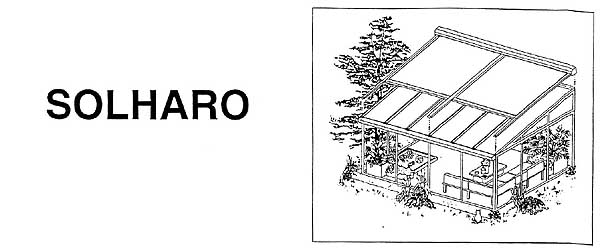Give a one-word or phrase response to the following question: What is the purpose of the retractable panels?

Customizable sunlight and shade